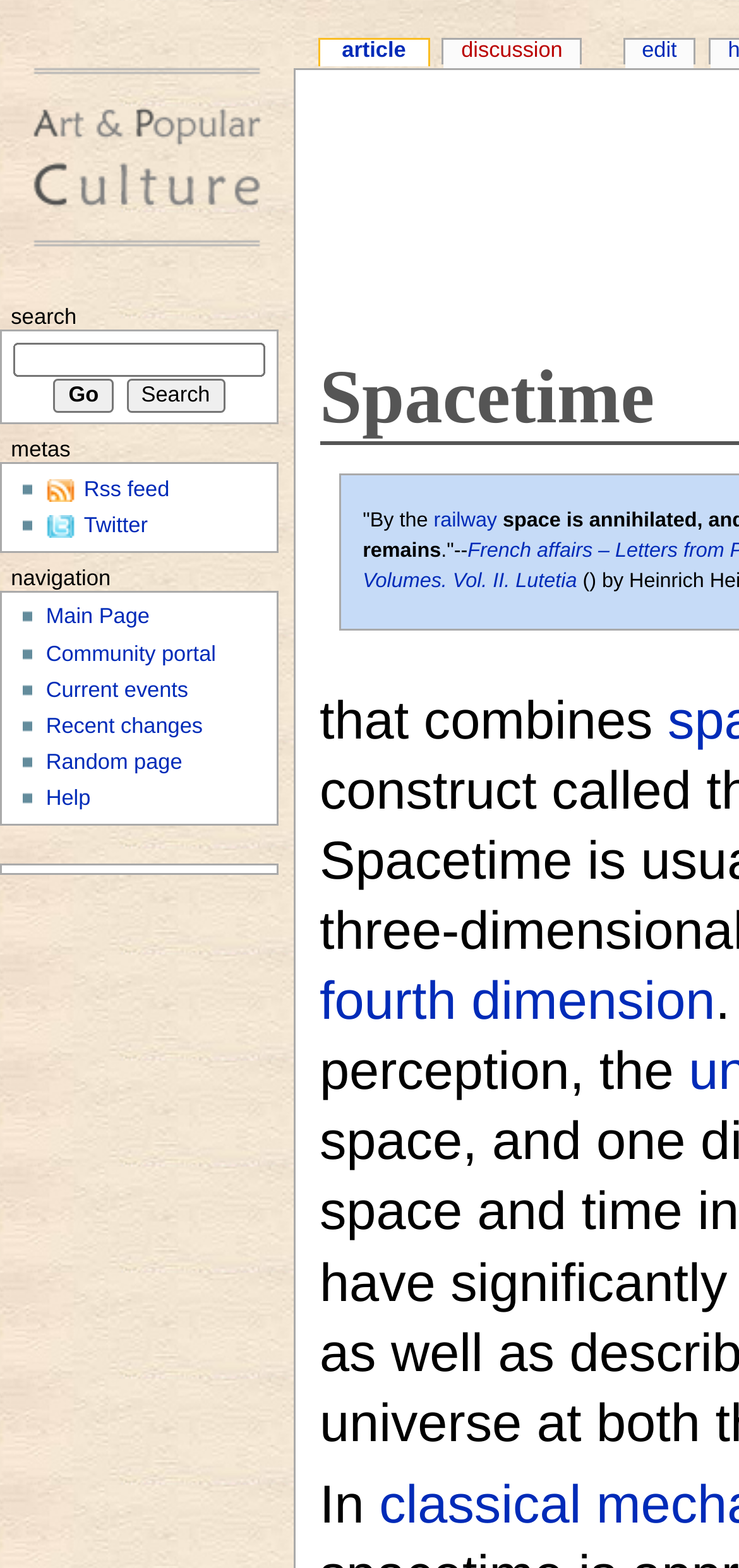Identify and provide the bounding box coordinates of the UI element described: "Current events". The coordinates should be formatted as [left, top, right, bottom], with each number being a float between 0 and 1.

[0.062, 0.431, 0.375, 0.452]